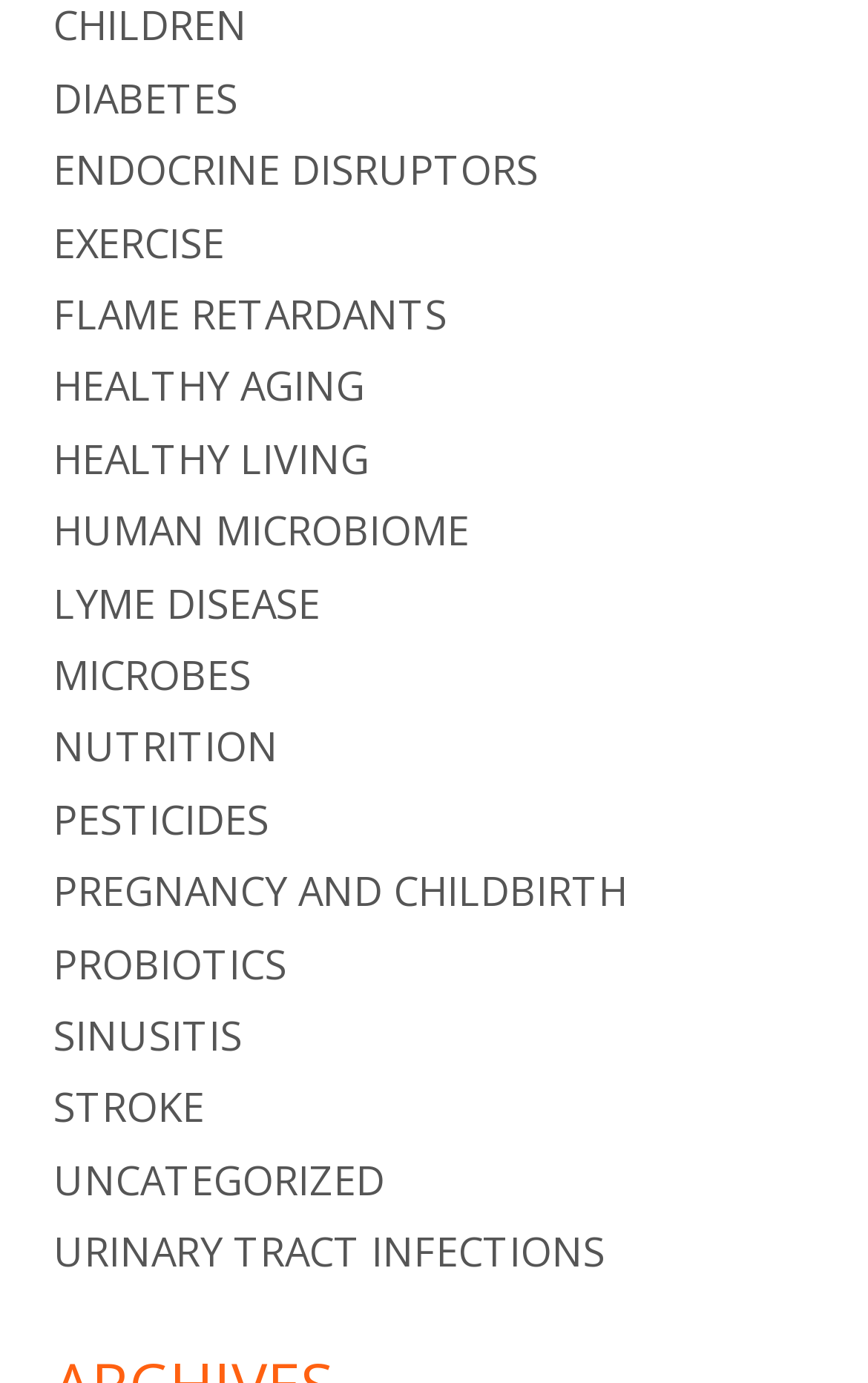What is the topic of the first link?
Answer with a single word or phrase, using the screenshot for reference.

DIABETES